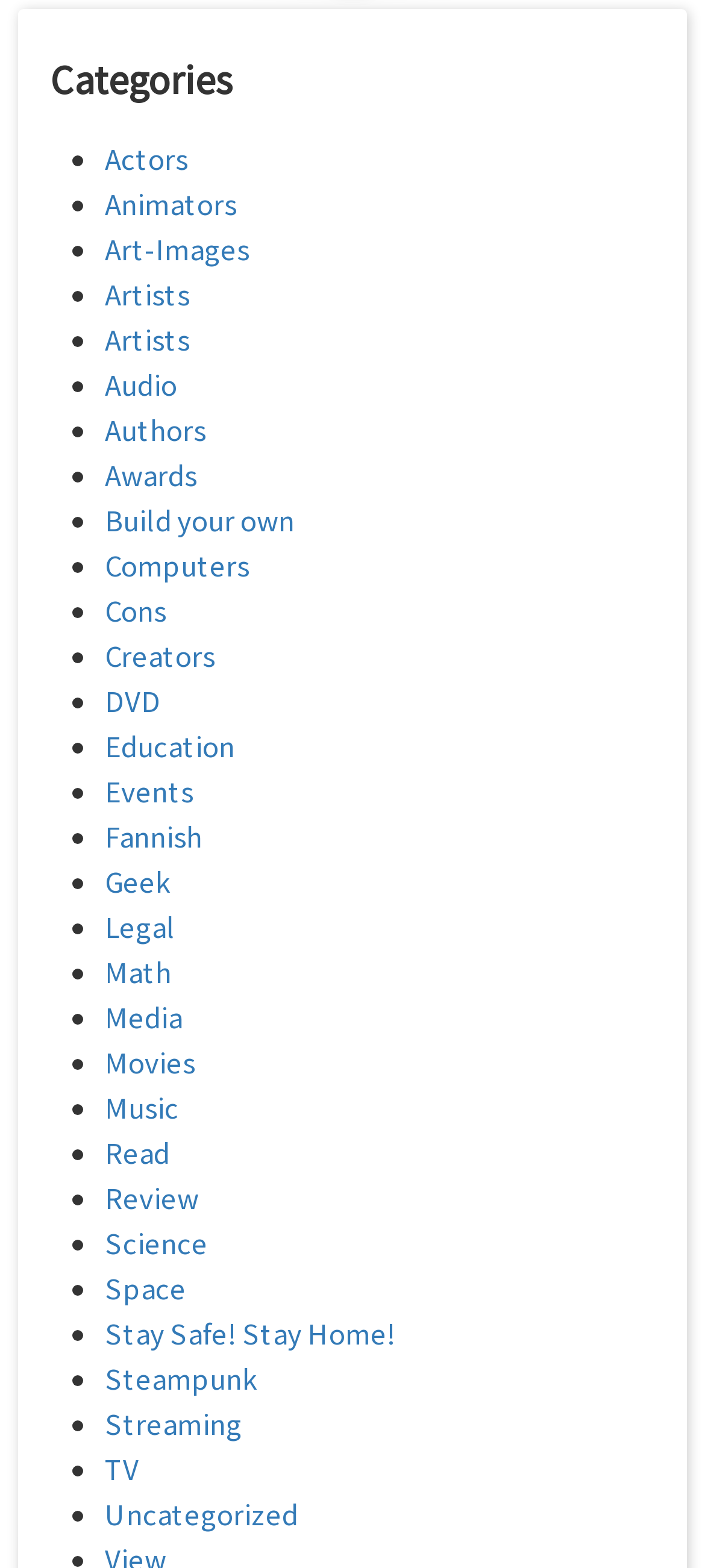Answer the question below in one word or phrase:
What is the main category of the webpage?

Categories